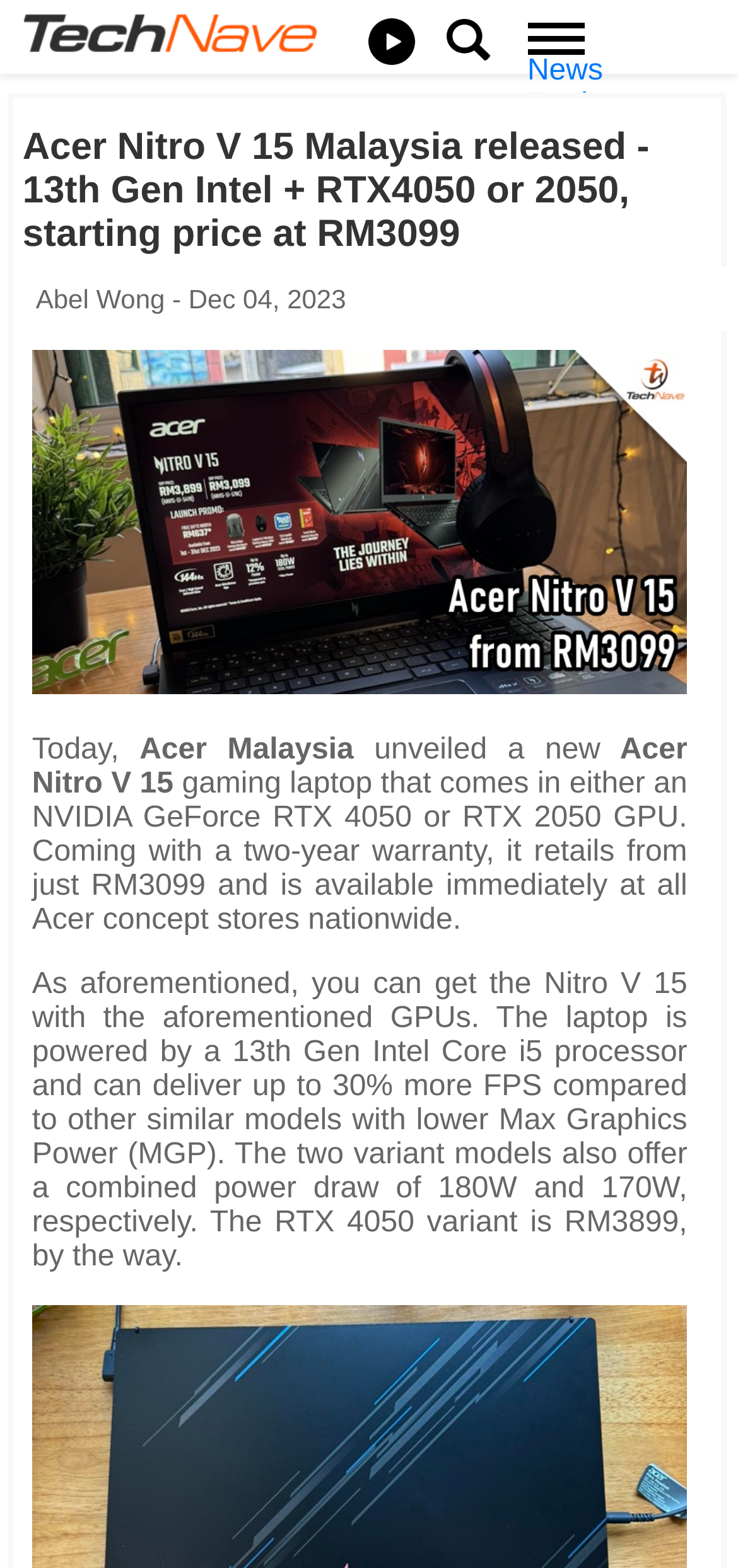What is the processor used in the Acer Nitro V 15 laptop?
From the image, respond with a single word or phrase.

13th Gen Intel Core i5